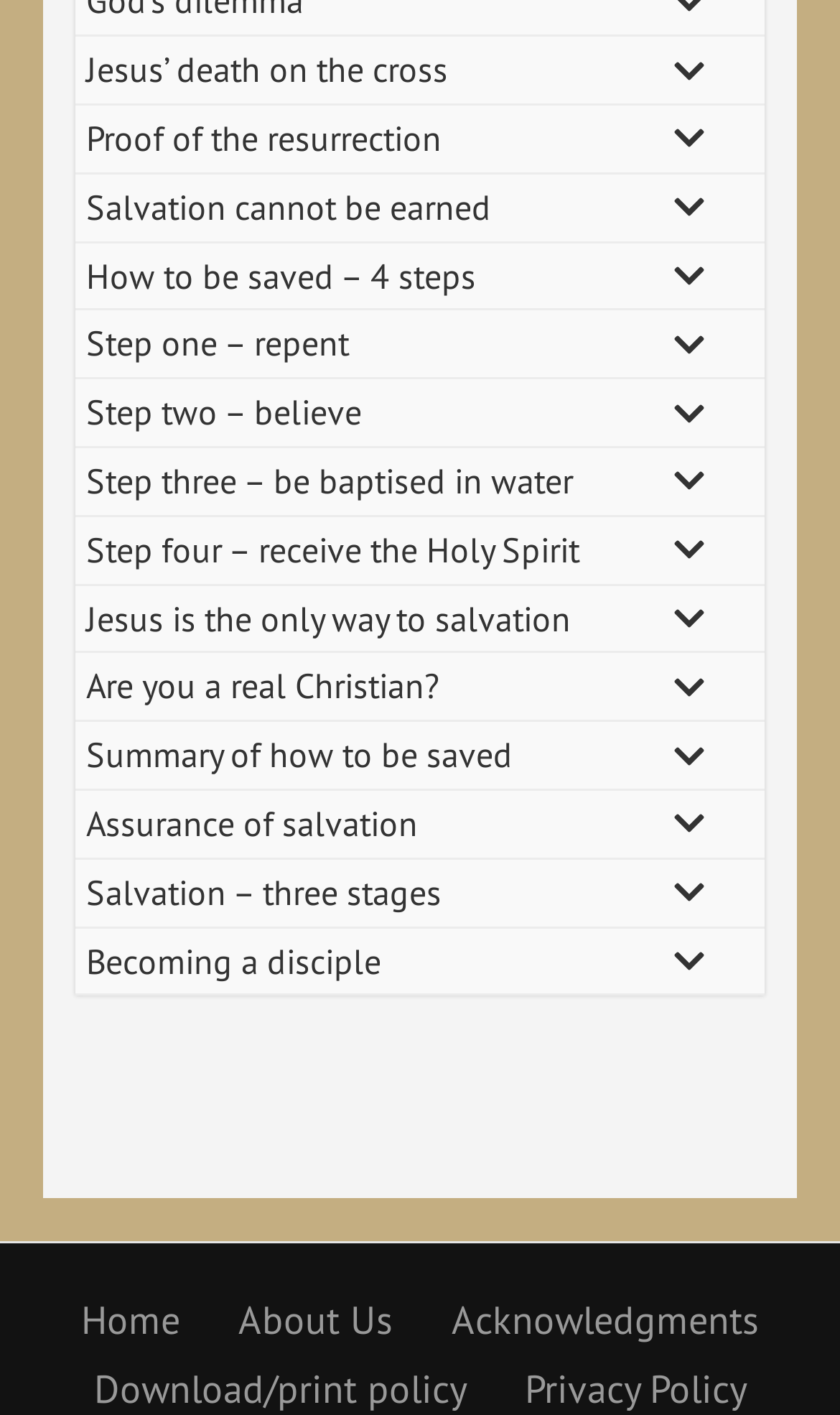How many links are there in the footer section?
Based on the screenshot, answer the question with a single word or phrase.

4